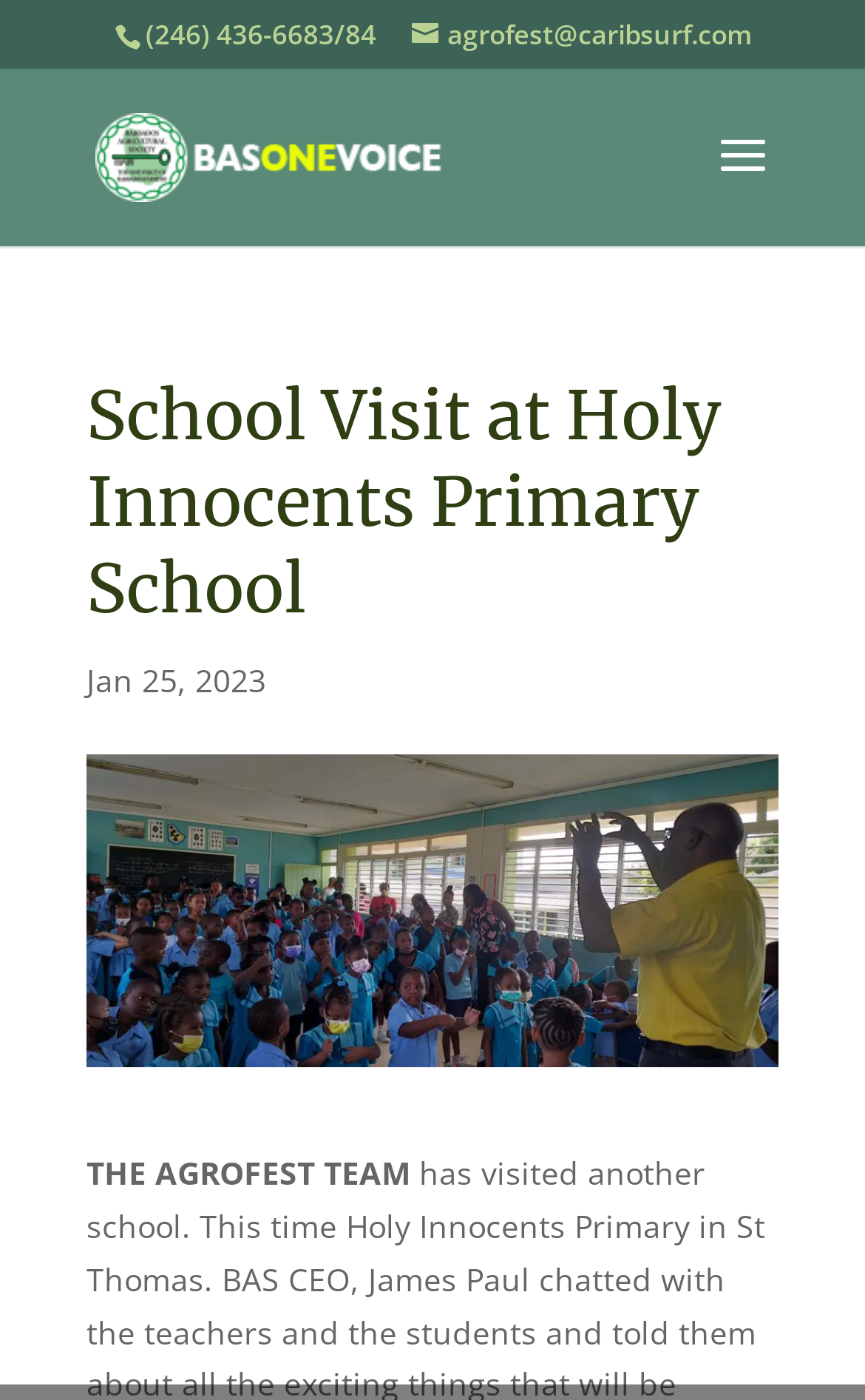Provide a brief response to the question below using a single word or phrase: 
Is the image on the webpage a logo?

Yes